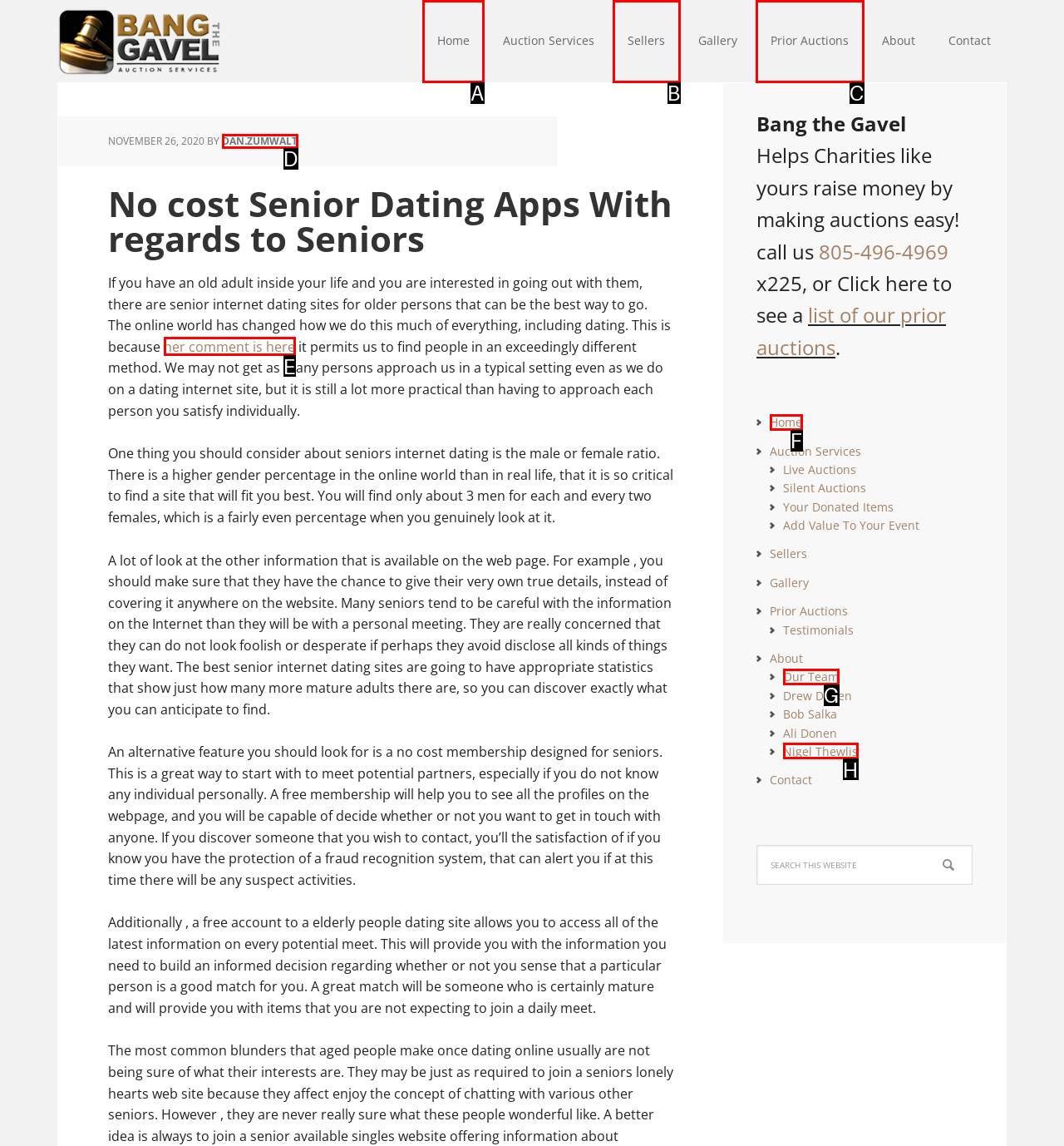Please indicate which option's letter corresponds to the task: Click the 'Home' link by examining the highlighted elements in the screenshot.

A